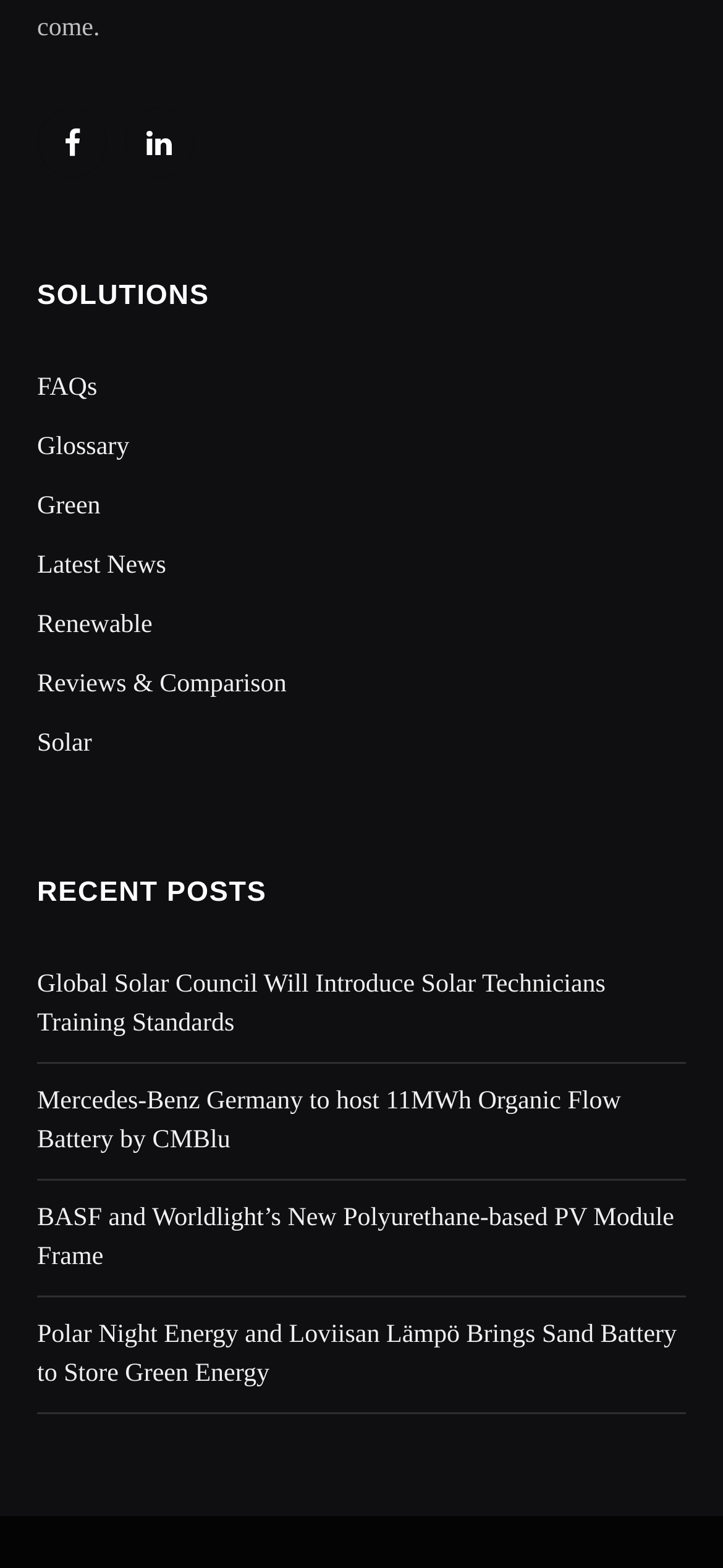Find the bounding box coordinates of the clickable element required to execute the following instruction: "Read about solutions". Provide the coordinates as four float numbers between 0 and 1, i.e., [left, top, right, bottom].

[0.051, 0.179, 0.29, 0.2]